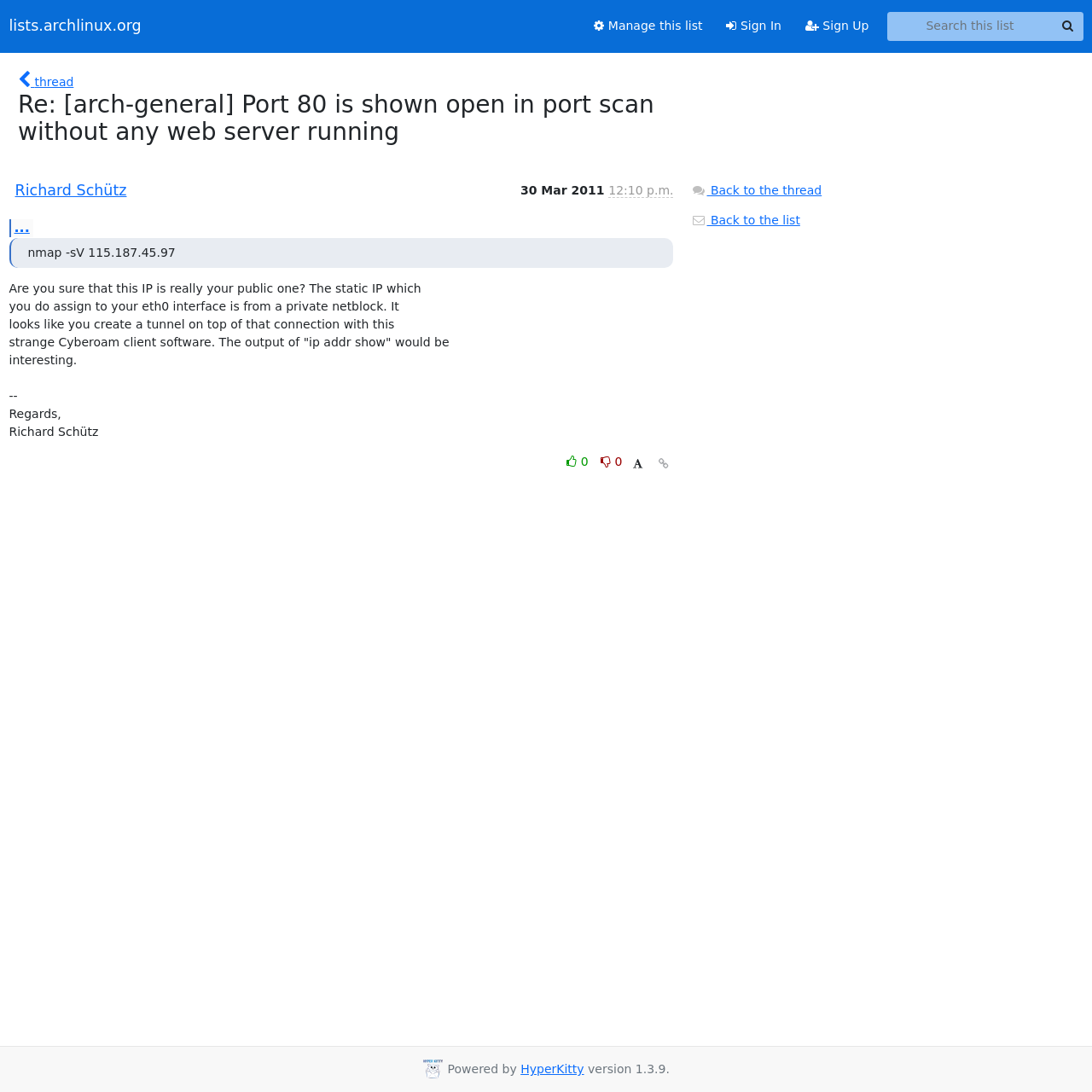Please pinpoint the bounding box coordinates for the region I should click to adhere to this instruction: "Search this list".

[0.812, 0.011, 0.992, 0.037]